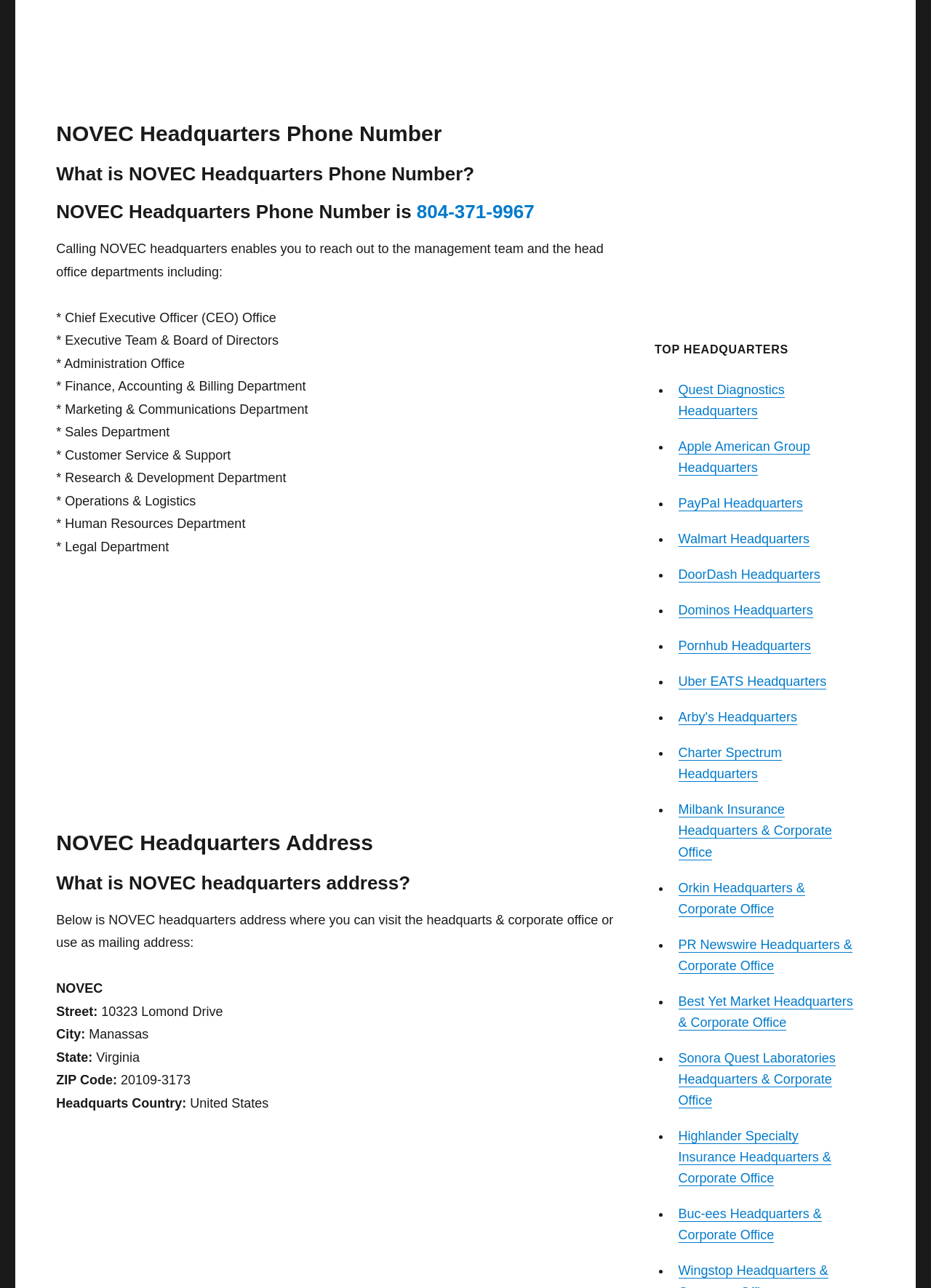Given the element description 804-371-9967, identify the bounding box coordinates for the UI element on the webpage screenshot. The format should be (top-left x, top-left y, bottom-right x, bottom-right y), with values between 0 and 1.

[0.448, 0.156, 0.574, 0.173]